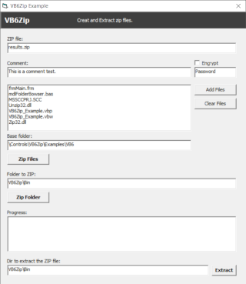What is the purpose of the 'Add Files' button?
Please answer the question as detailed as possible.

The 'Add Files' button is located in the section for listing files to be included in the ZIP file, and its purpose is to facilitate file selection, allowing users to easily add files to the ZIP file.